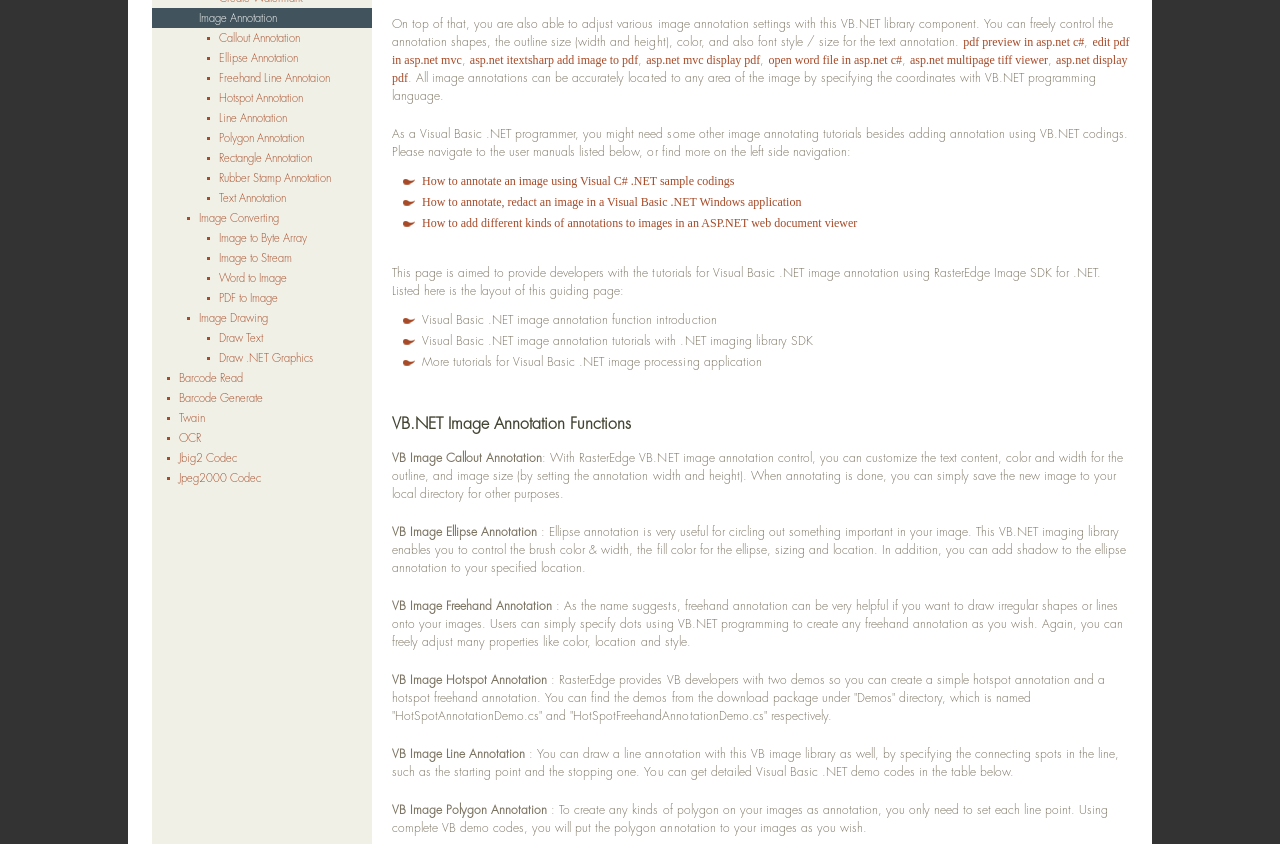Given the description of the UI element: "Hotspot Annotation", predict the bounding box coordinates in the form of [left, top, right, bottom], with each value being a float between 0 and 1.

[0.171, 0.105, 0.279, 0.127]